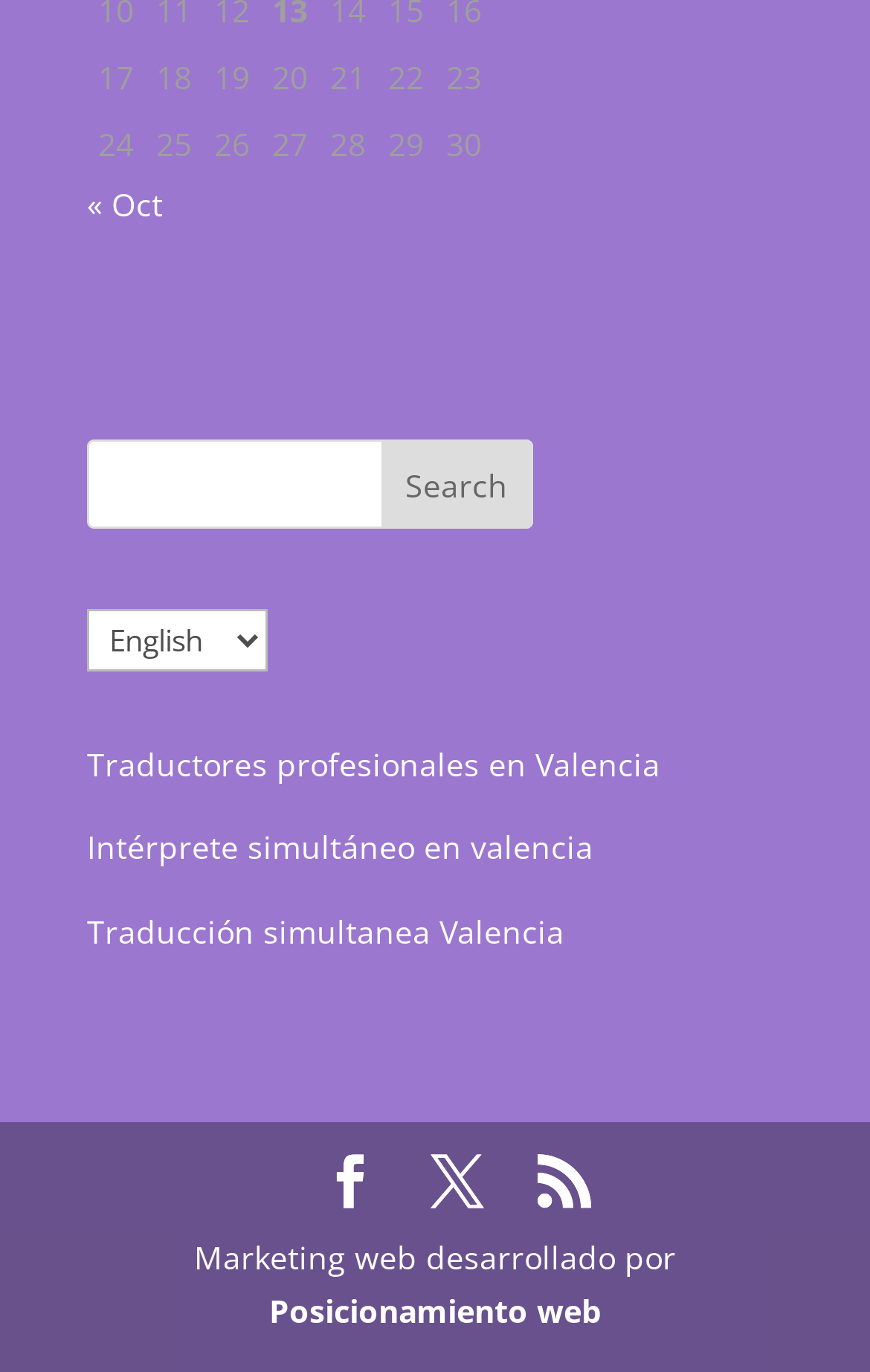Find and indicate the bounding box coordinates of the region you should select to follow the given instruction: "Search for something".

[0.1, 0.32, 0.612, 0.385]